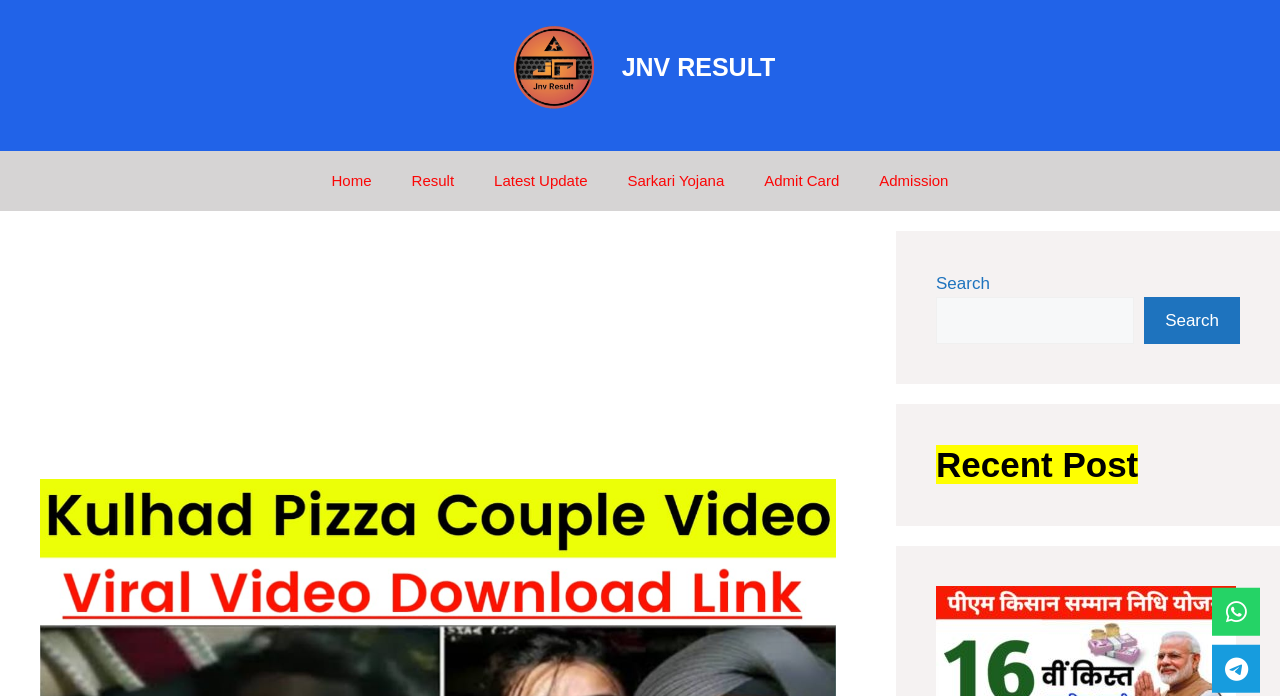What is the icon represented by ''?
Provide an in-depth and detailed answer to the question.

The '' symbol is a Unicode character that represents the Facebook icon. This icon is commonly used to link to a Facebook page or profile.